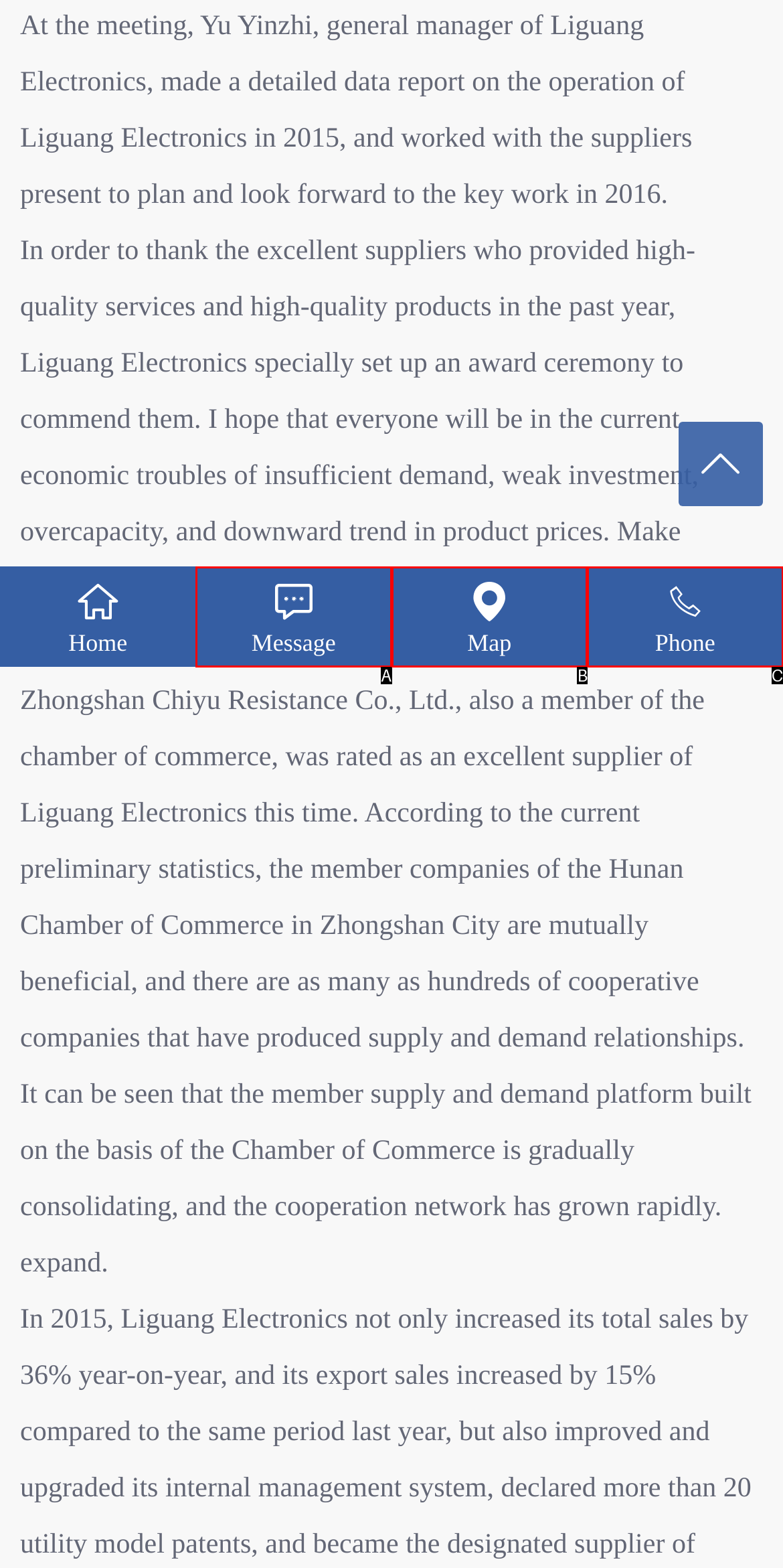Select the correct option based on the description: Phone
Answer directly with the option’s letter.

C